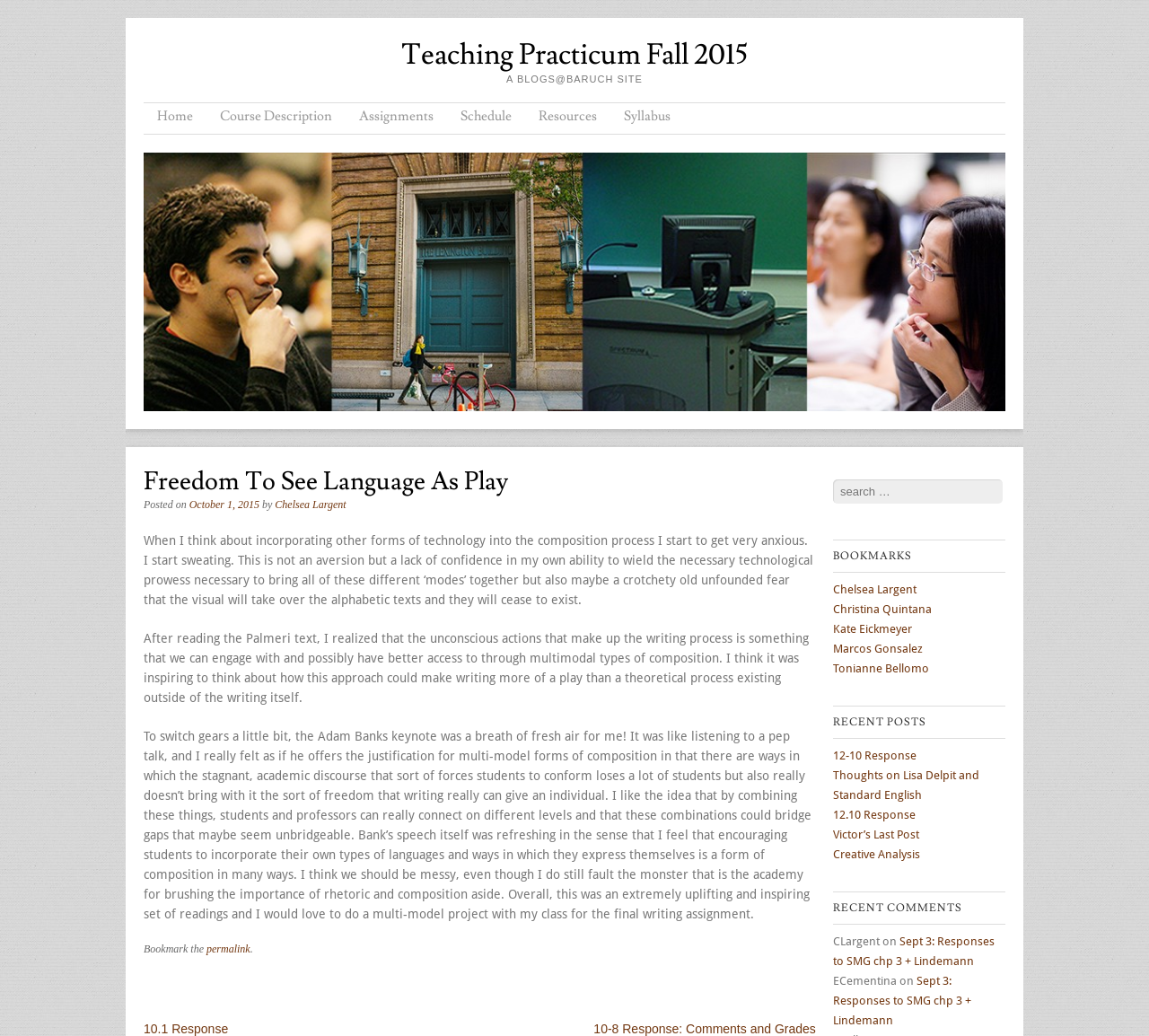Please provide a comprehensive answer to the question based on the screenshot: What type of content is listed under 'Recent Posts'?

I inferred the answer by examining the link elements listed under the heading 'Recent Posts', which have titles that suggest they are blog posts, such as '12-10 Response' and 'Thoughts on Lisa Delpit and Standard English'.